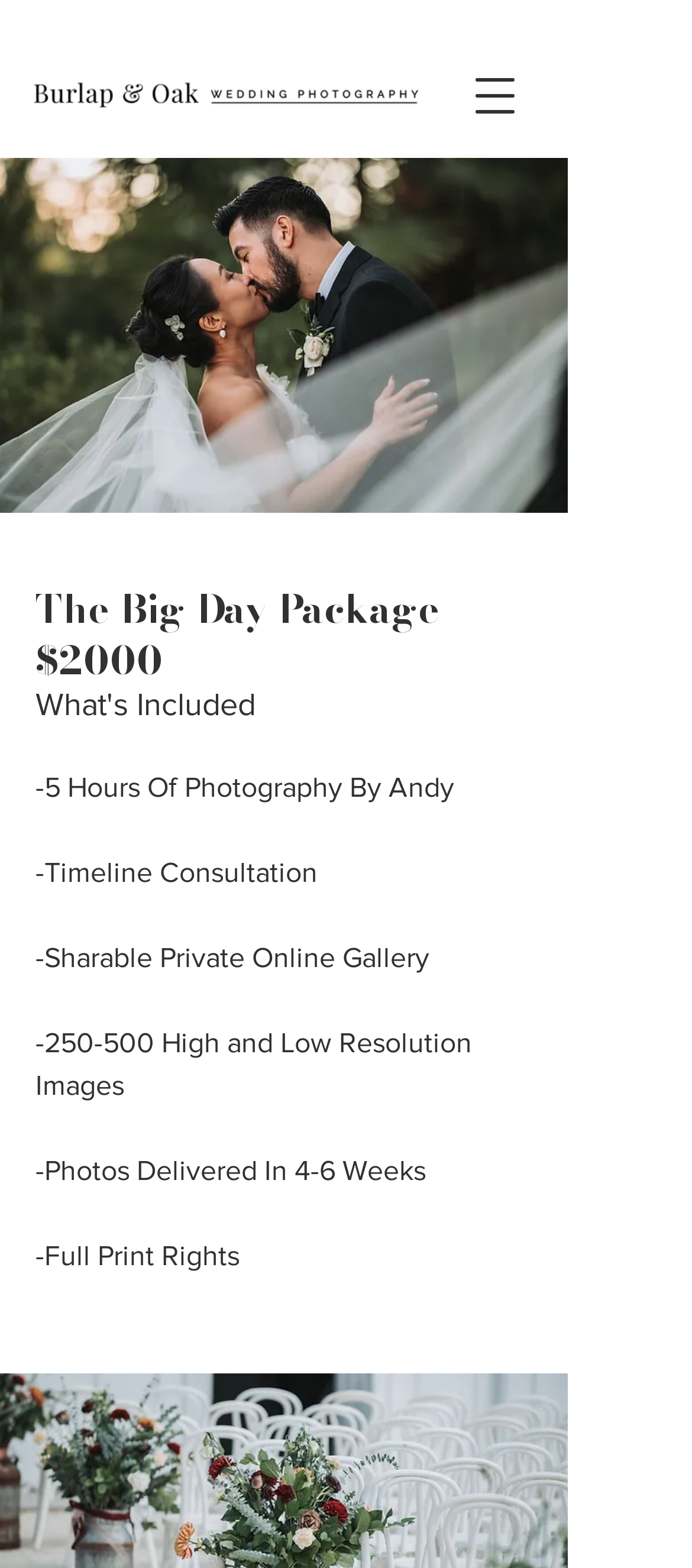How many images are included in the package?
Please give a well-detailed answer to the question.

The webpage mentions '-250-500 High and Low Resolution Images' in the package details, indicating that the package includes 250-500 high and low-resolution images.